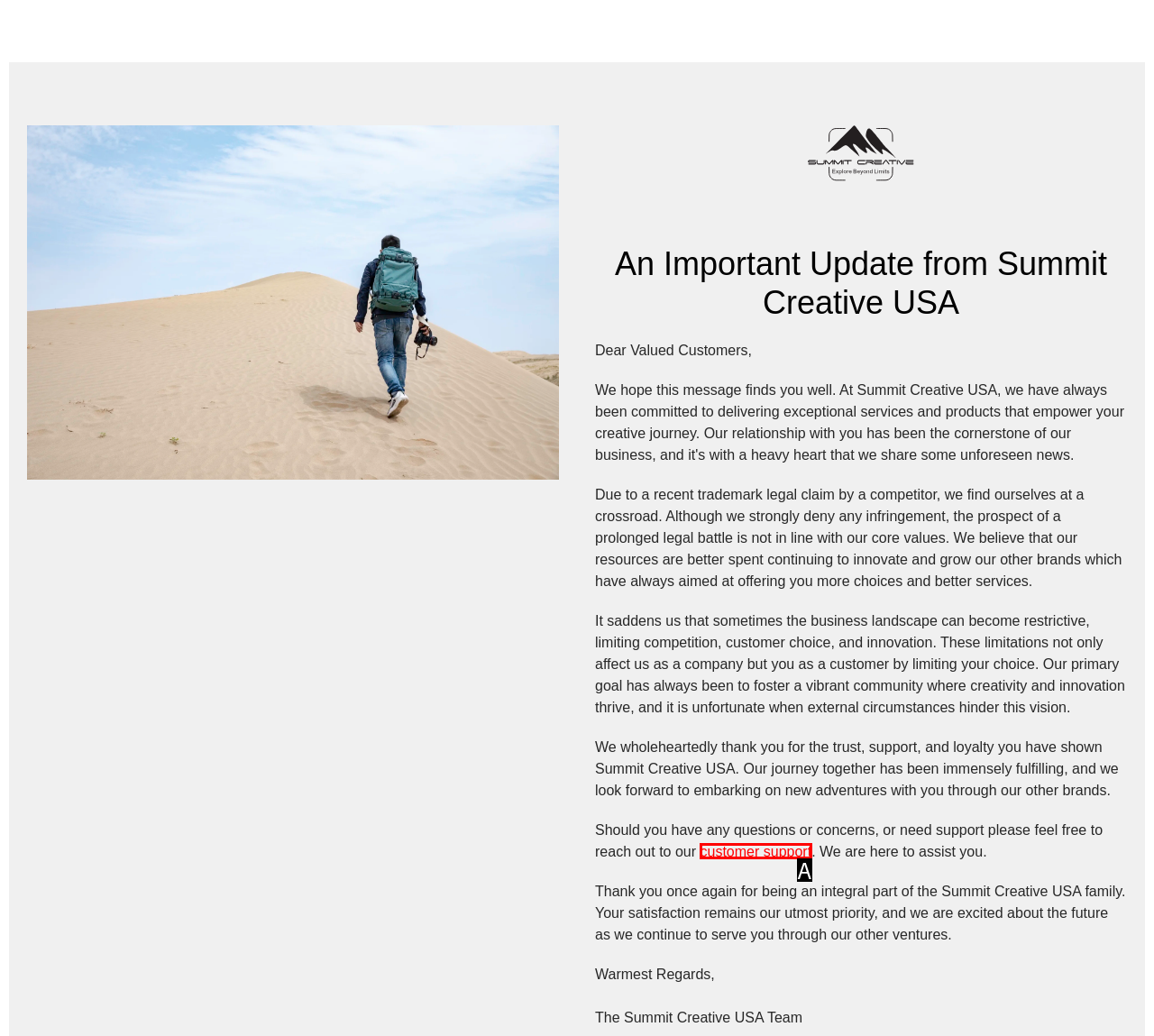Tell me which one HTML element best matches the description: customer support Answer with the option's letter from the given choices directly.

A